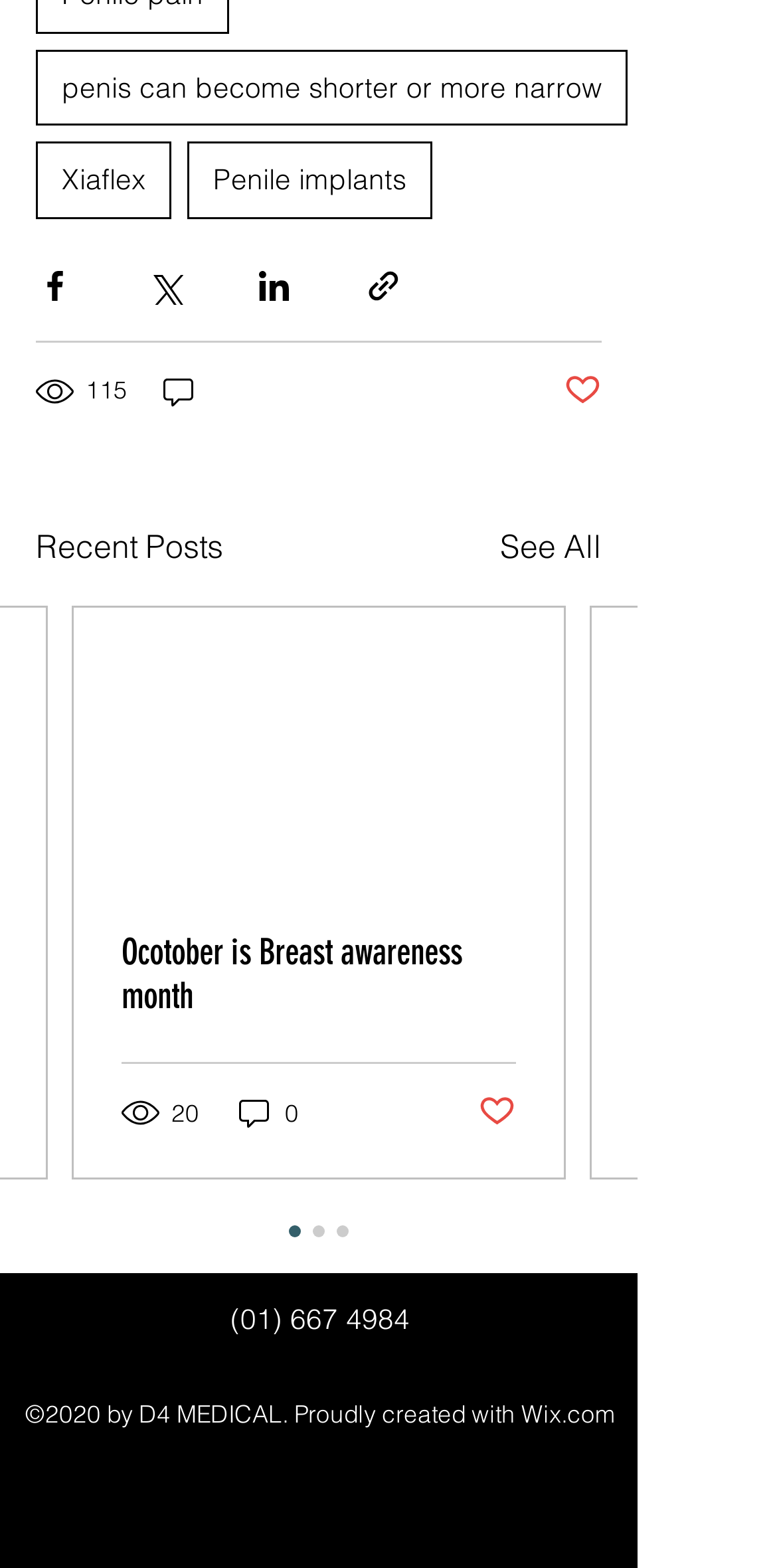Please identify the bounding box coordinates of the element's region that should be clicked to execute the following instruction: "View recent posts". The bounding box coordinates must be four float numbers between 0 and 1, i.e., [left, top, right, bottom].

[0.046, 0.333, 0.287, 0.363]